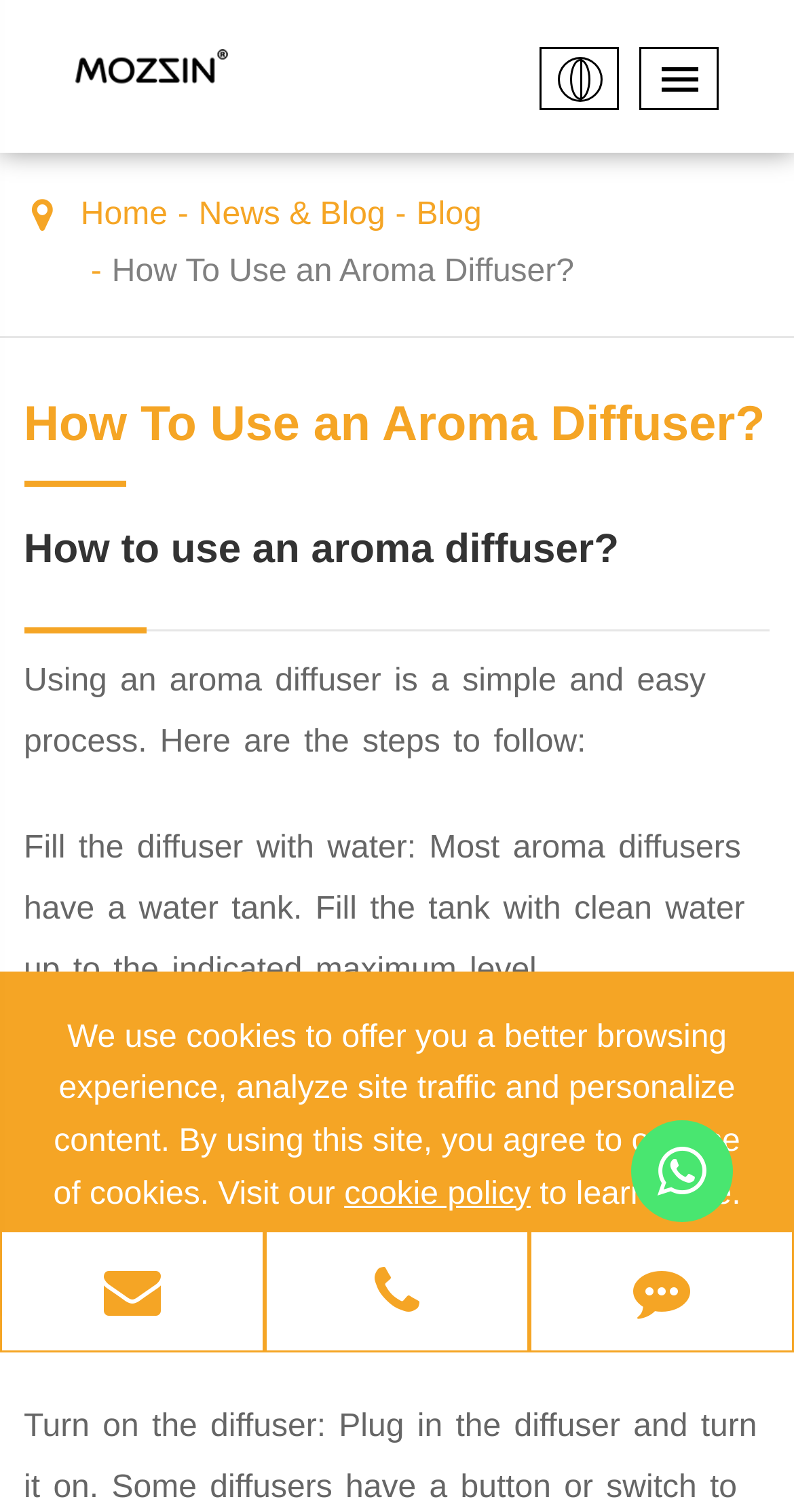Could you specify the bounding box coordinates for the clickable section to complete the following instruction: "Click the 'Whatsapp' link"?

[0.795, 0.741, 0.923, 0.808]